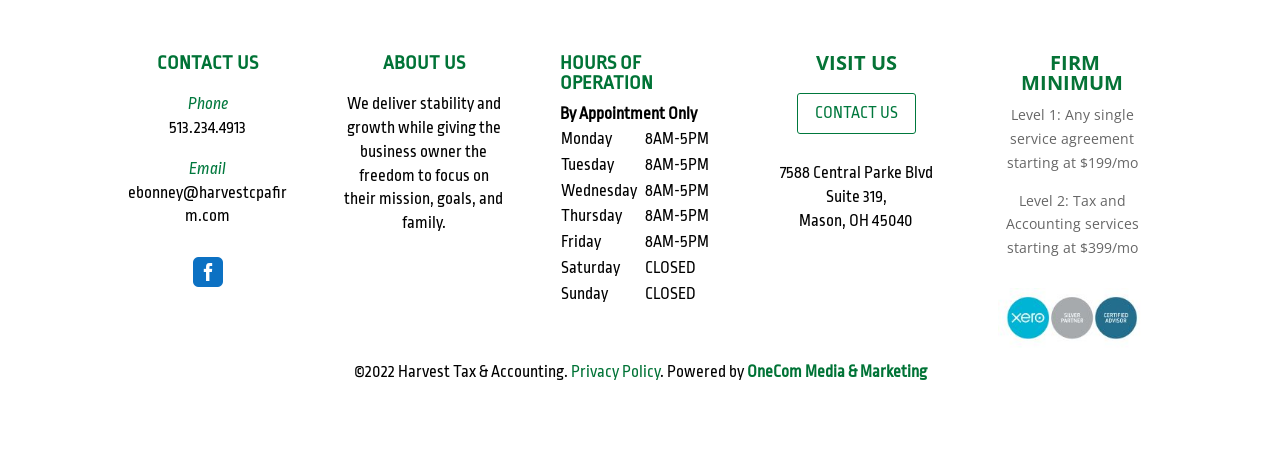What is the phone number of the company?
Utilize the image to construct a detailed and well-explained answer.

I found the phone number by looking at the 'CONTACT US' section, where it is listed as 'Phone' with the number '513.234.4913'.